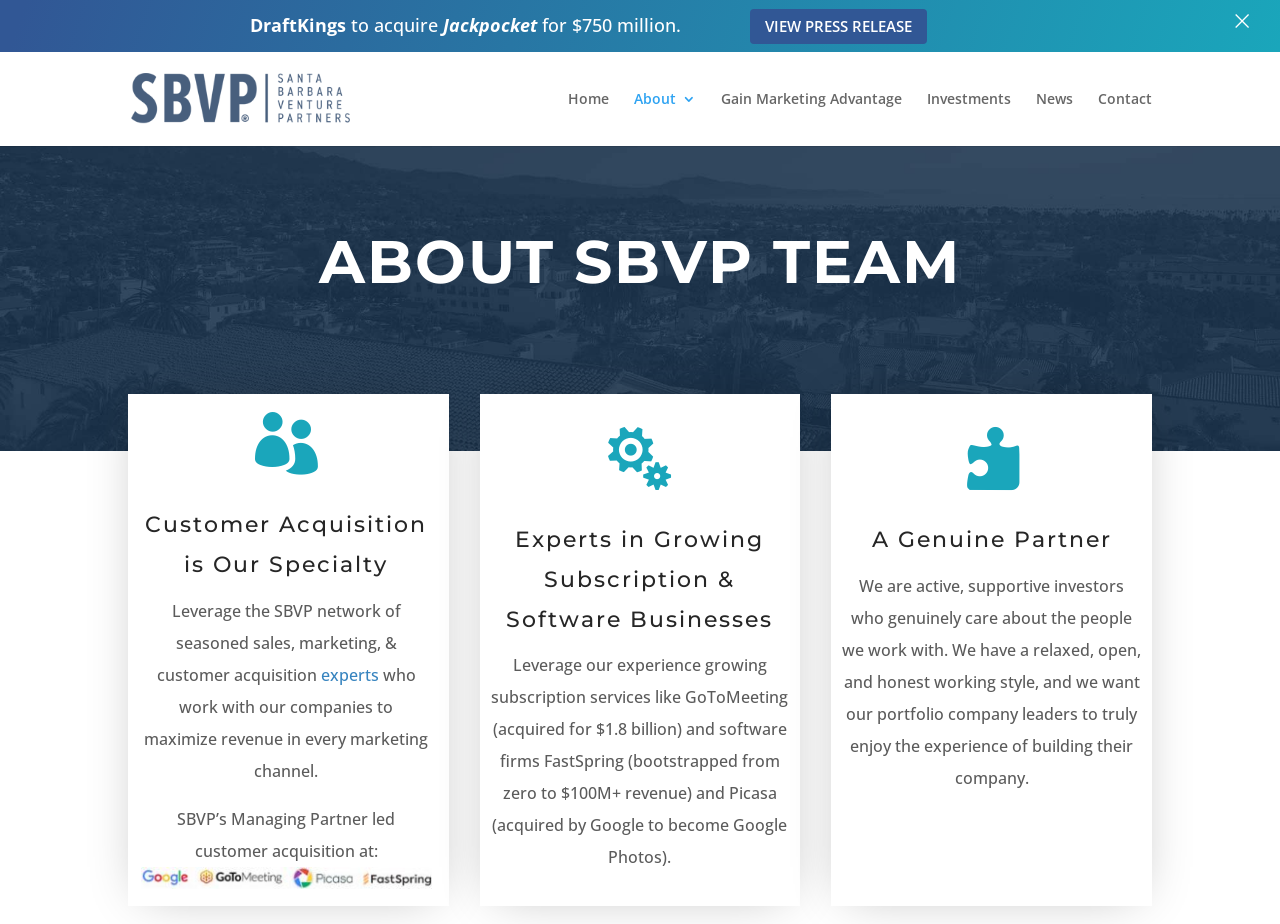What is the specialty of the team?
Using the image as a reference, give an elaborate response to the question.

I found the answer by reading the heading 'Customer Acquisition is Our Specialty' on the webpage, which suggests that the team has expertise in this area.